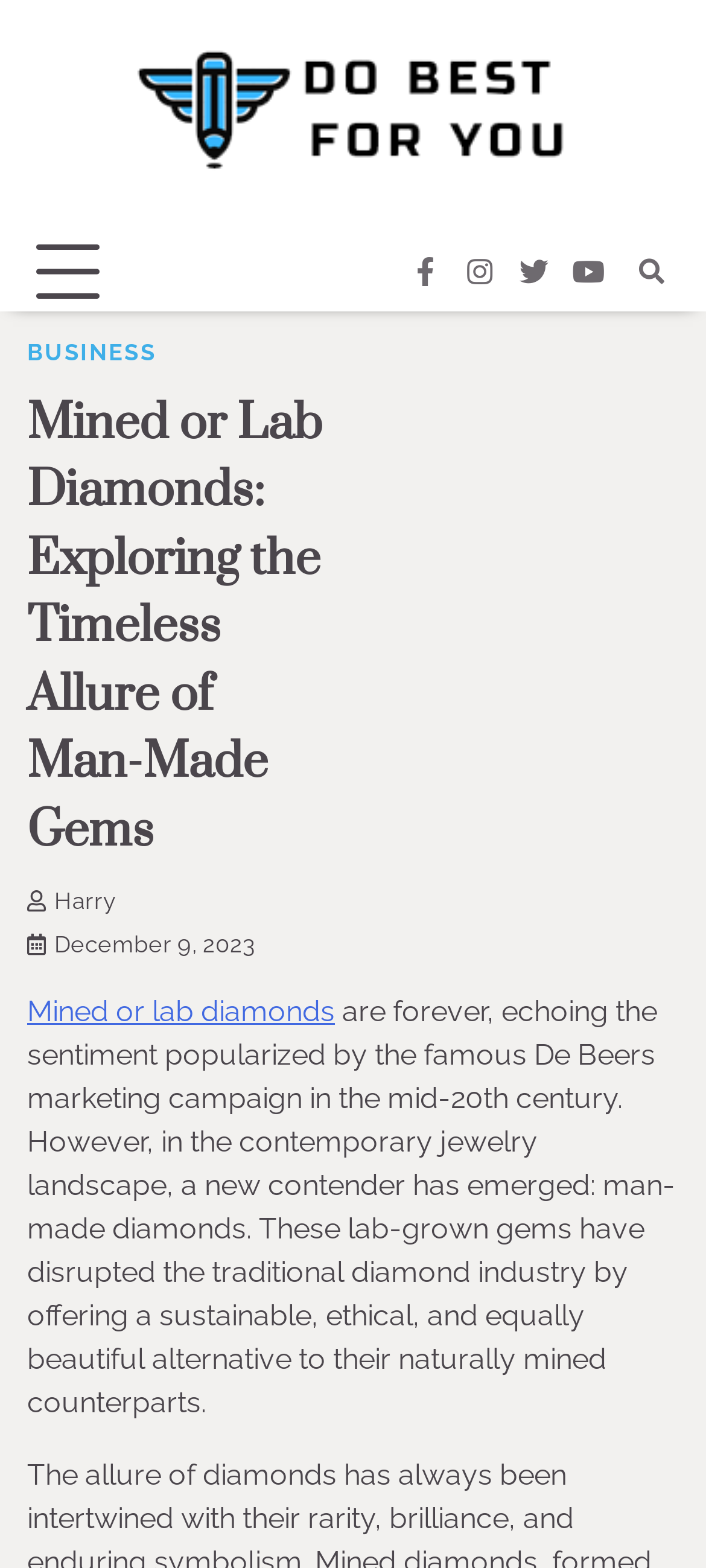Give a one-word or one-phrase response to the question: 
What is the date of the article?

December 9, 2023